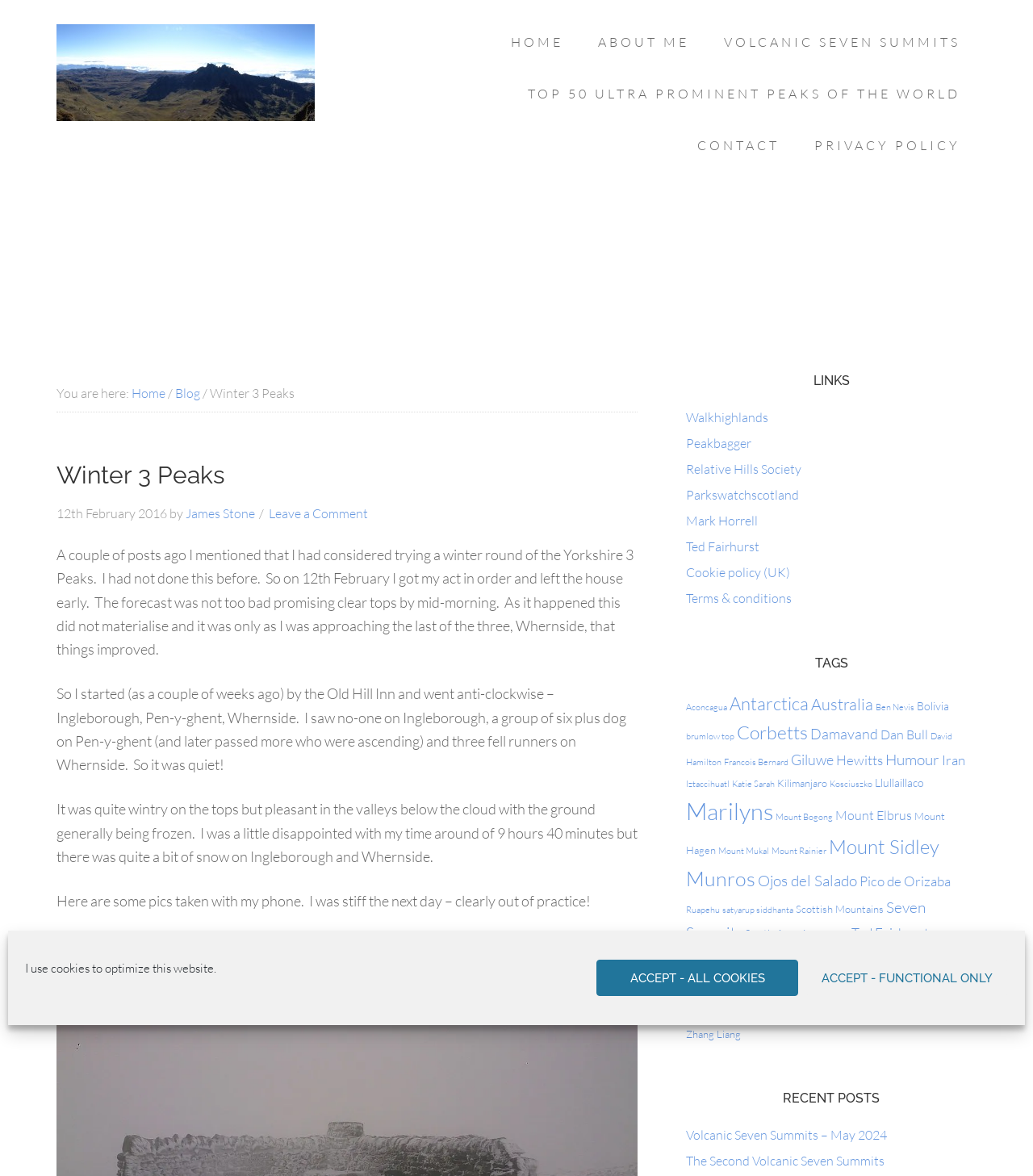Kindly provide the bounding box coordinates of the section you need to click on to fulfill the given instruction: "Click the 'CONTACT' link".

[0.659, 0.102, 0.77, 0.146]